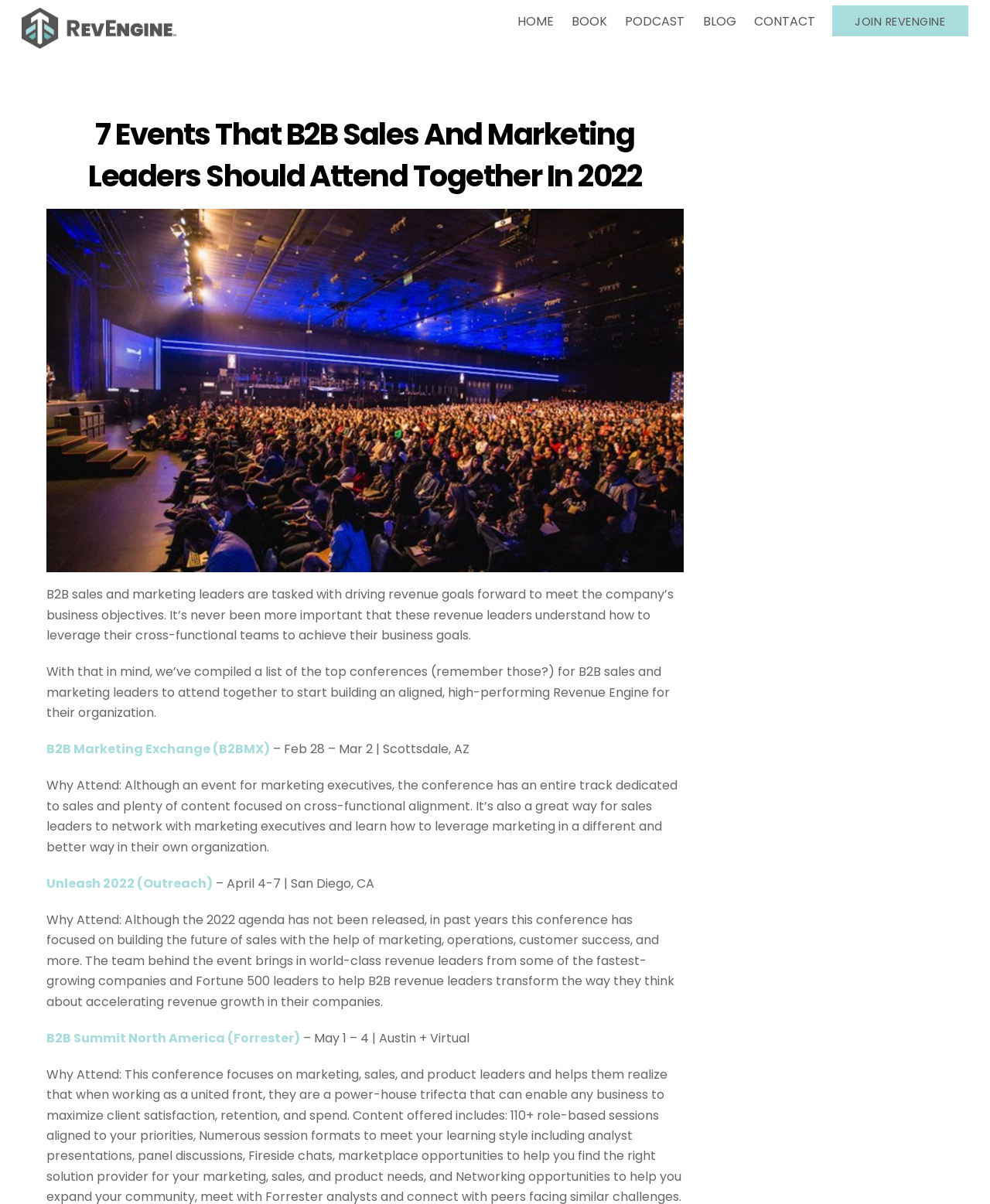Provide a one-word or short-phrase response to the question:
What is the purpose of B2B sales and marketing leaders attending events together?

To achieve business goals